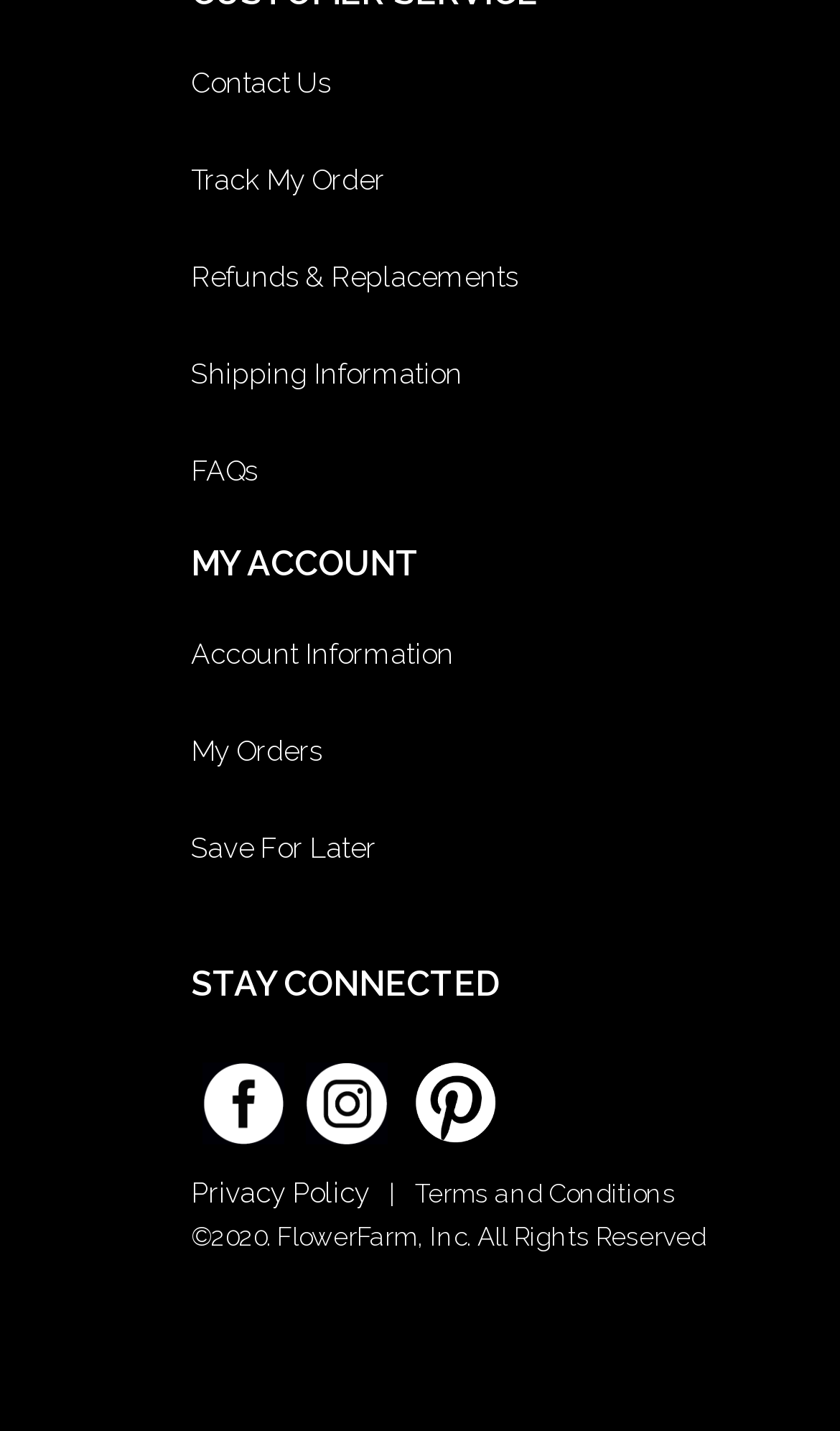Carefully examine the image and provide an in-depth answer to the question: What is the second link in the top section?

The top section contains several links, and the second one is 'Track My Order', which is located to the right of the 'Contact Us' link.